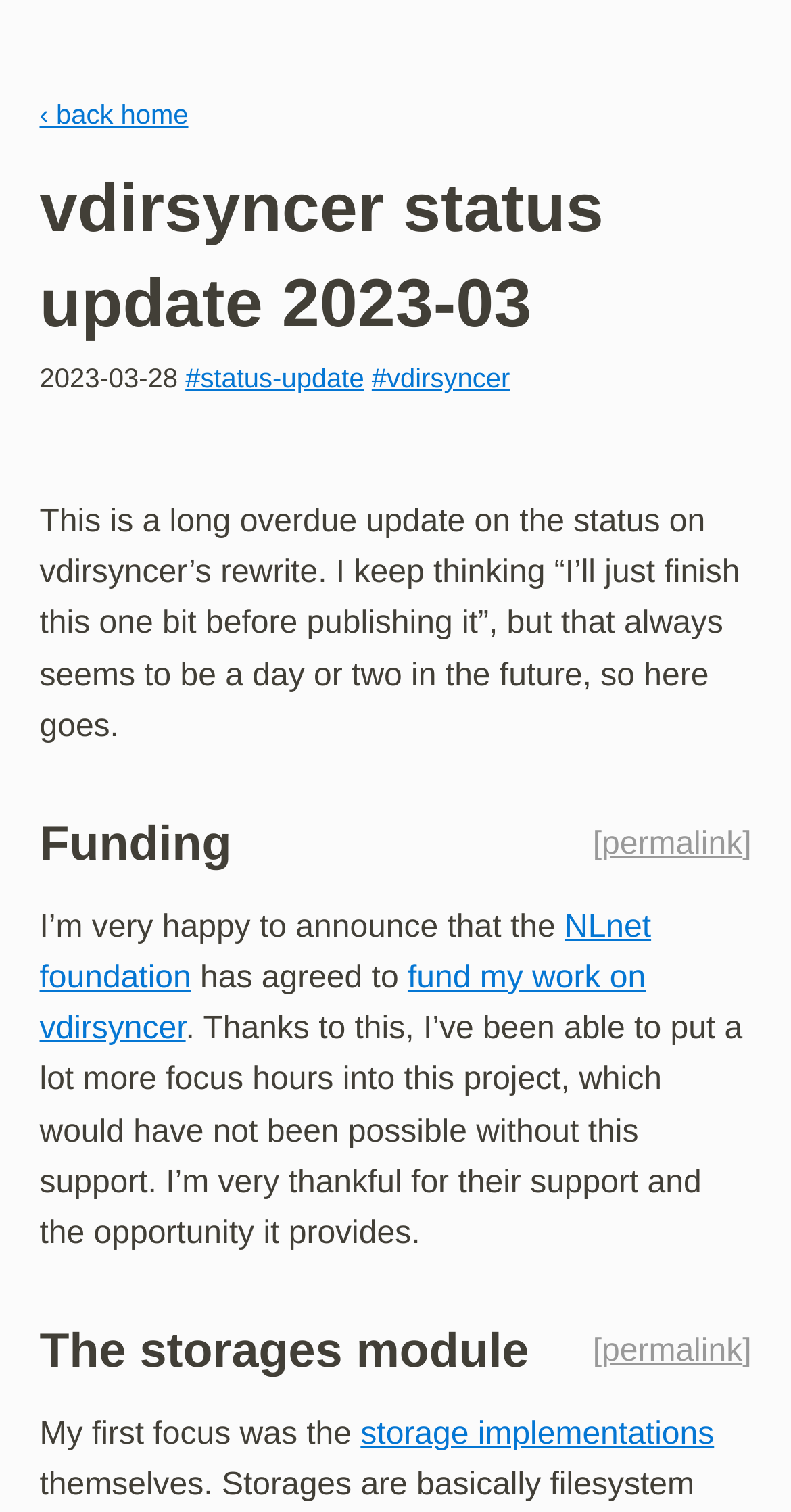Locate the bounding box coordinates of the element that should be clicked to execute the following instruction: "learn about storage implementations".

[0.456, 0.938, 0.903, 0.96]